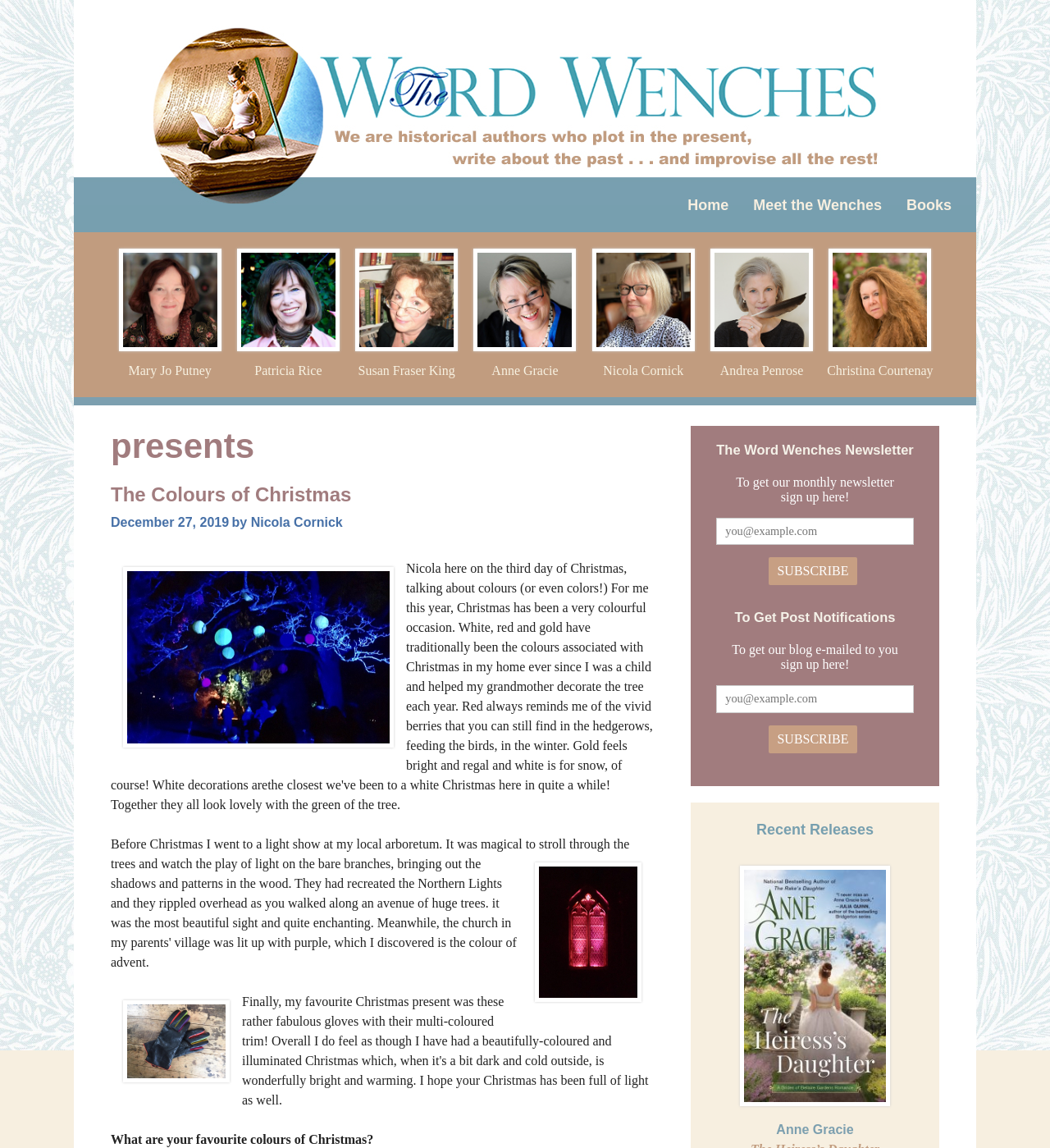Identify the bounding box coordinates for the element that needs to be clicked to fulfill this instruction: "Click the 'NEWS' link". Provide the coordinates in the format of four float numbers between 0 and 1: [left, top, right, bottom].

None